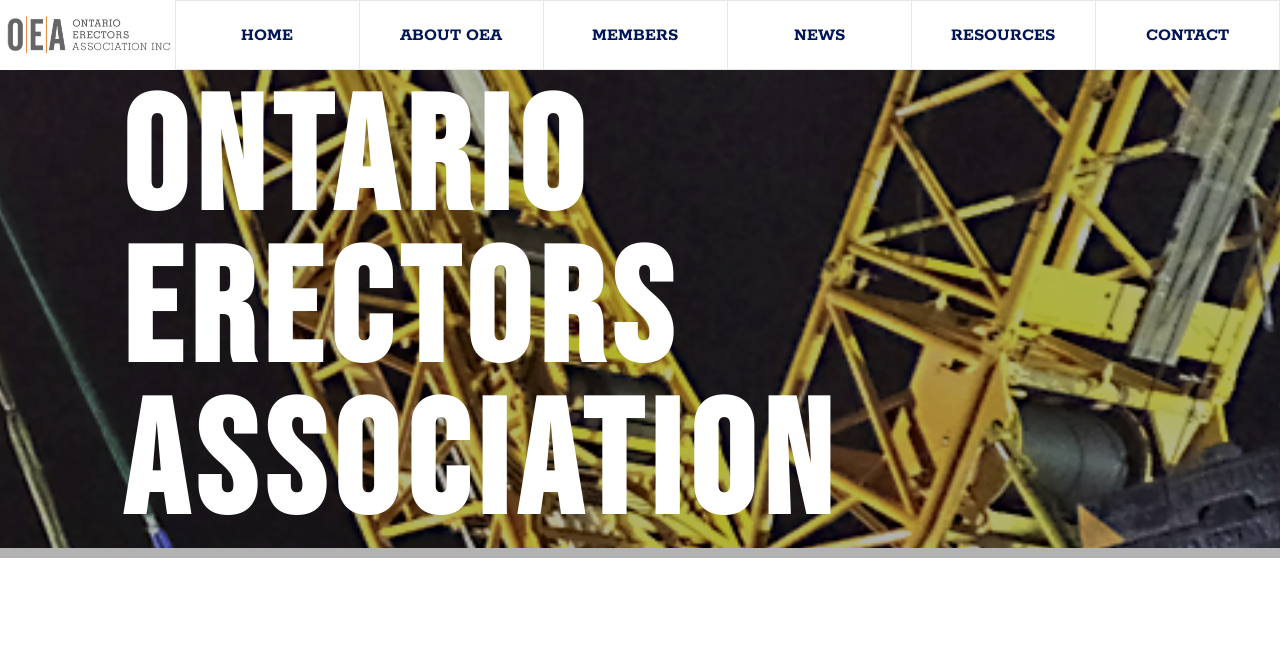Determine the bounding box for the UI element as described: "Home". The coordinates should be represented as four float numbers between 0 and 1, formatted as [left, top, right, bottom].

[0.137, 0.002, 0.28, 0.104]